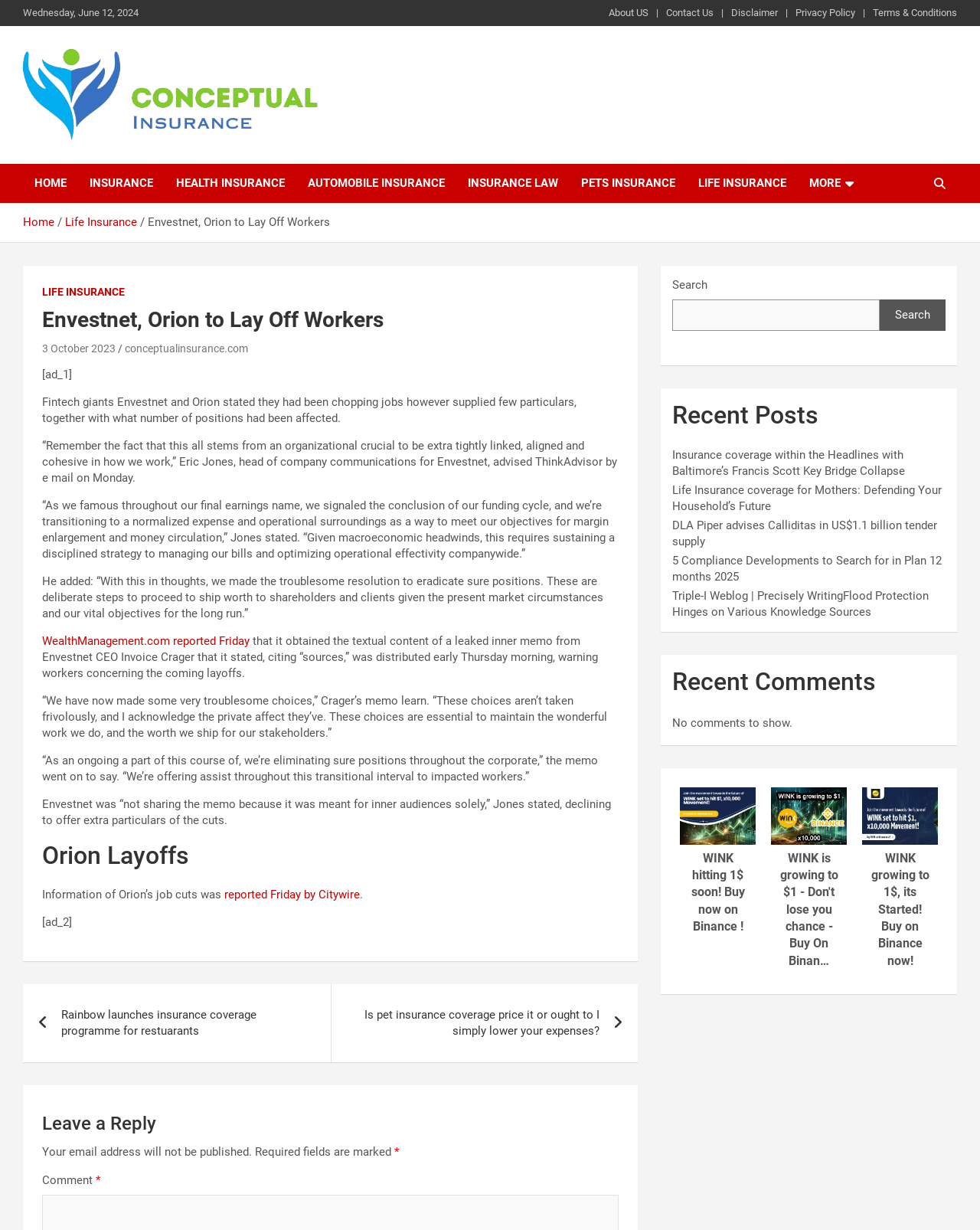Identify the bounding box coordinates of the clickable region to carry out the given instruction: "Click on 'About US'".

[0.621, 0.005, 0.662, 0.016]